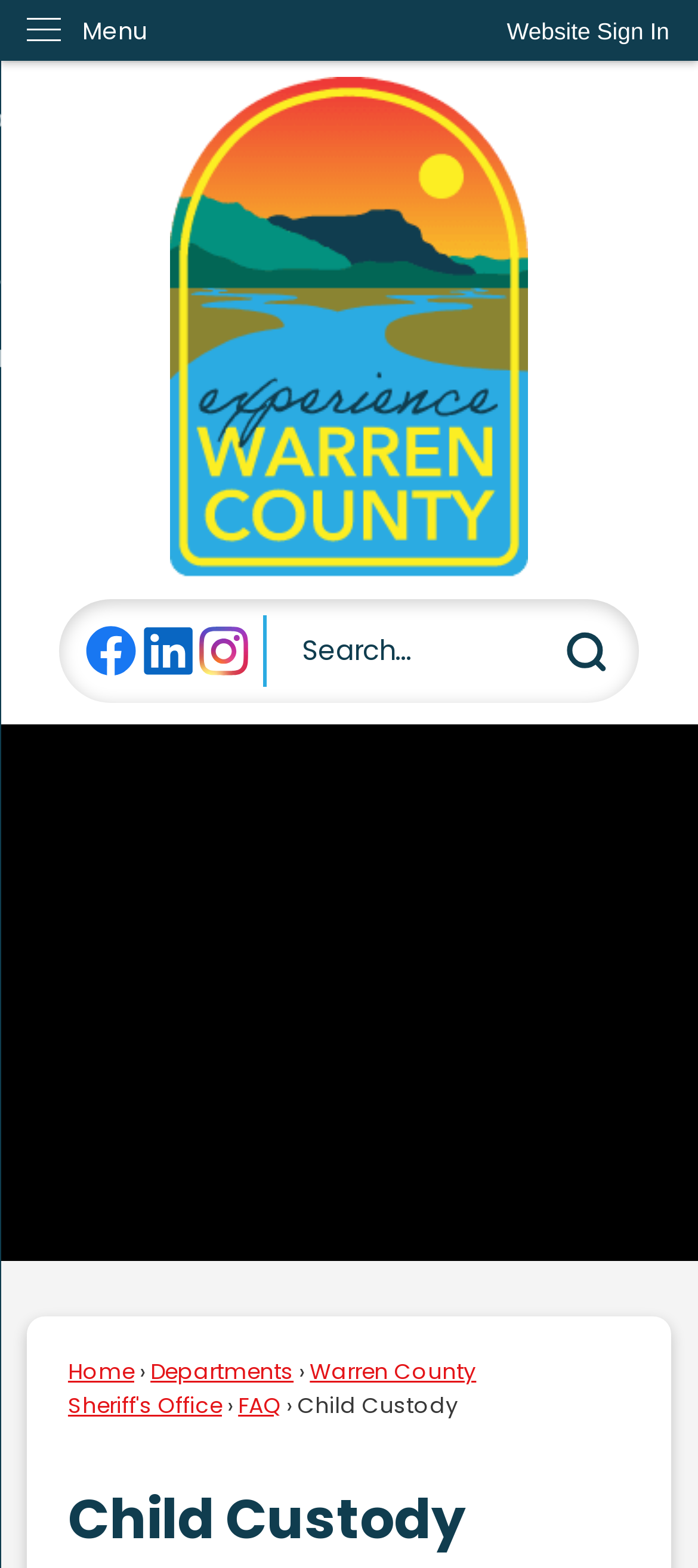Can you specify the bounding box coordinates for the region that should be clicked to fulfill this instruction: "Follow the Facebook link".

[0.124, 0.399, 0.196, 0.431]